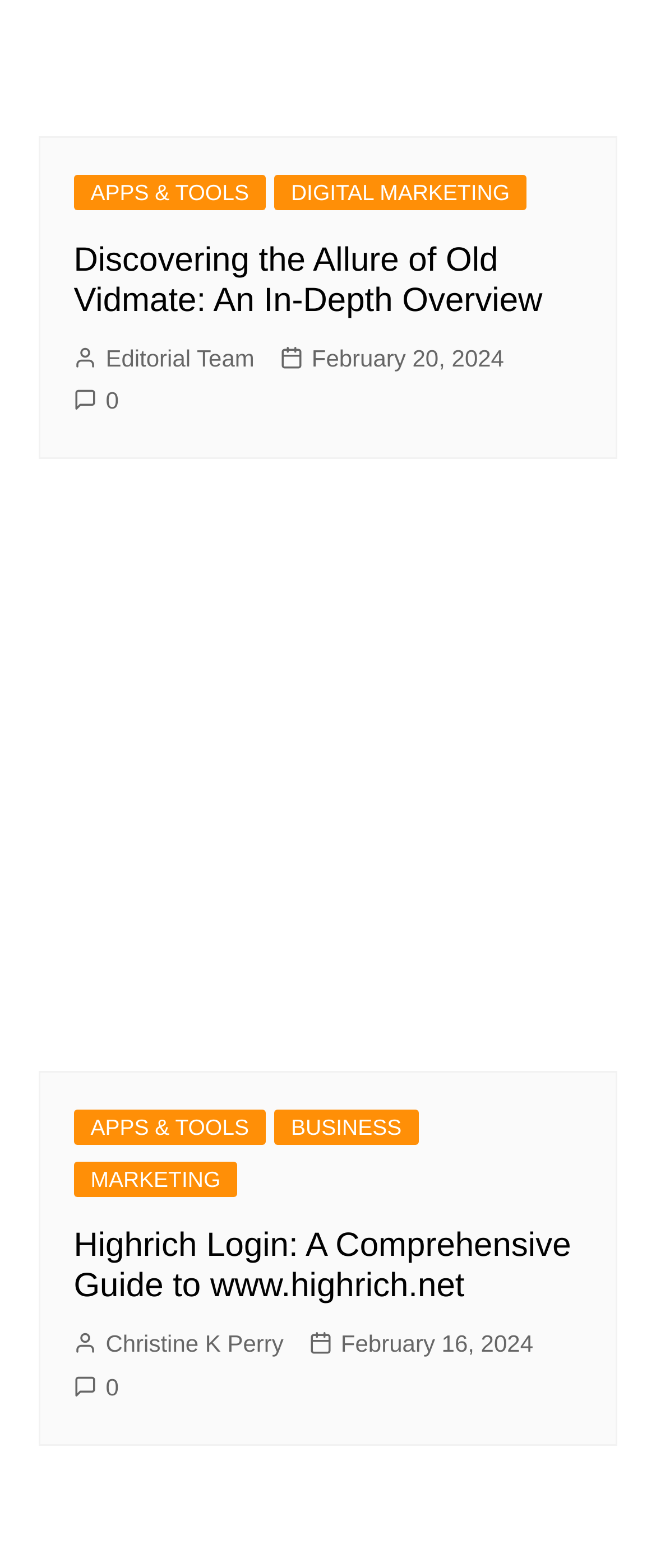Determine the bounding box coordinates of the clickable element to complete this instruction: "Check the editorial team". Provide the coordinates in the format of four float numbers between 0 and 1, [left, top, right, bottom].

[0.112, 0.216, 0.388, 0.24]